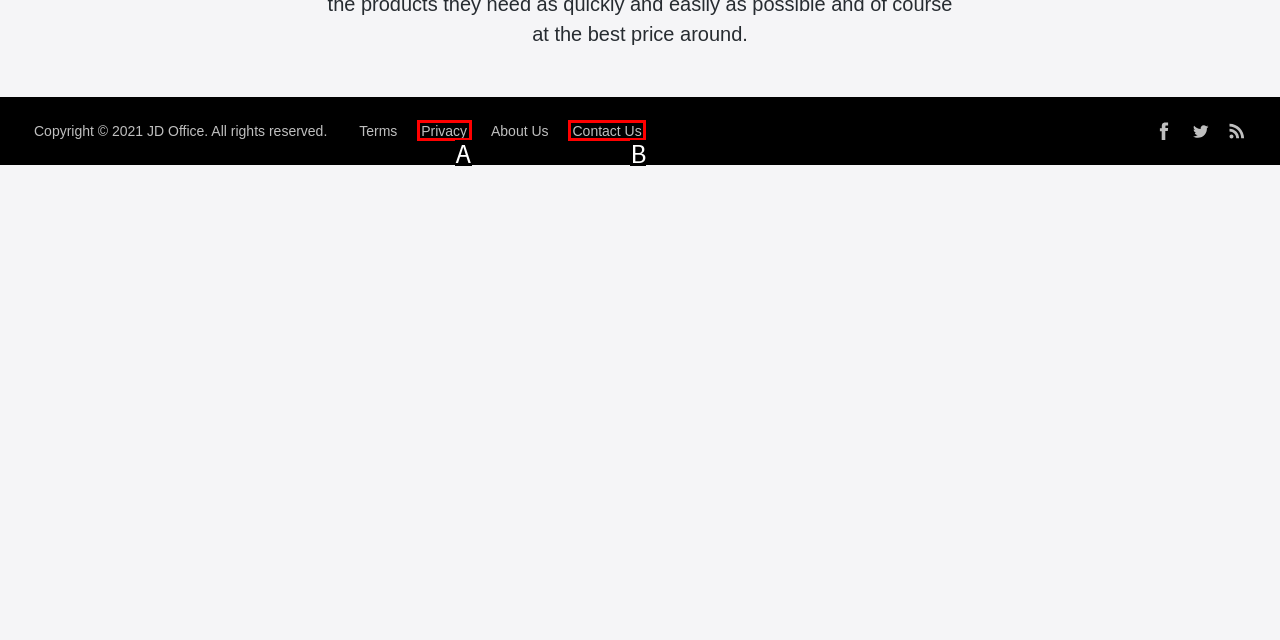Select the letter that corresponds to the UI element described as: Contact Us
Answer by providing the letter from the given choices.

B